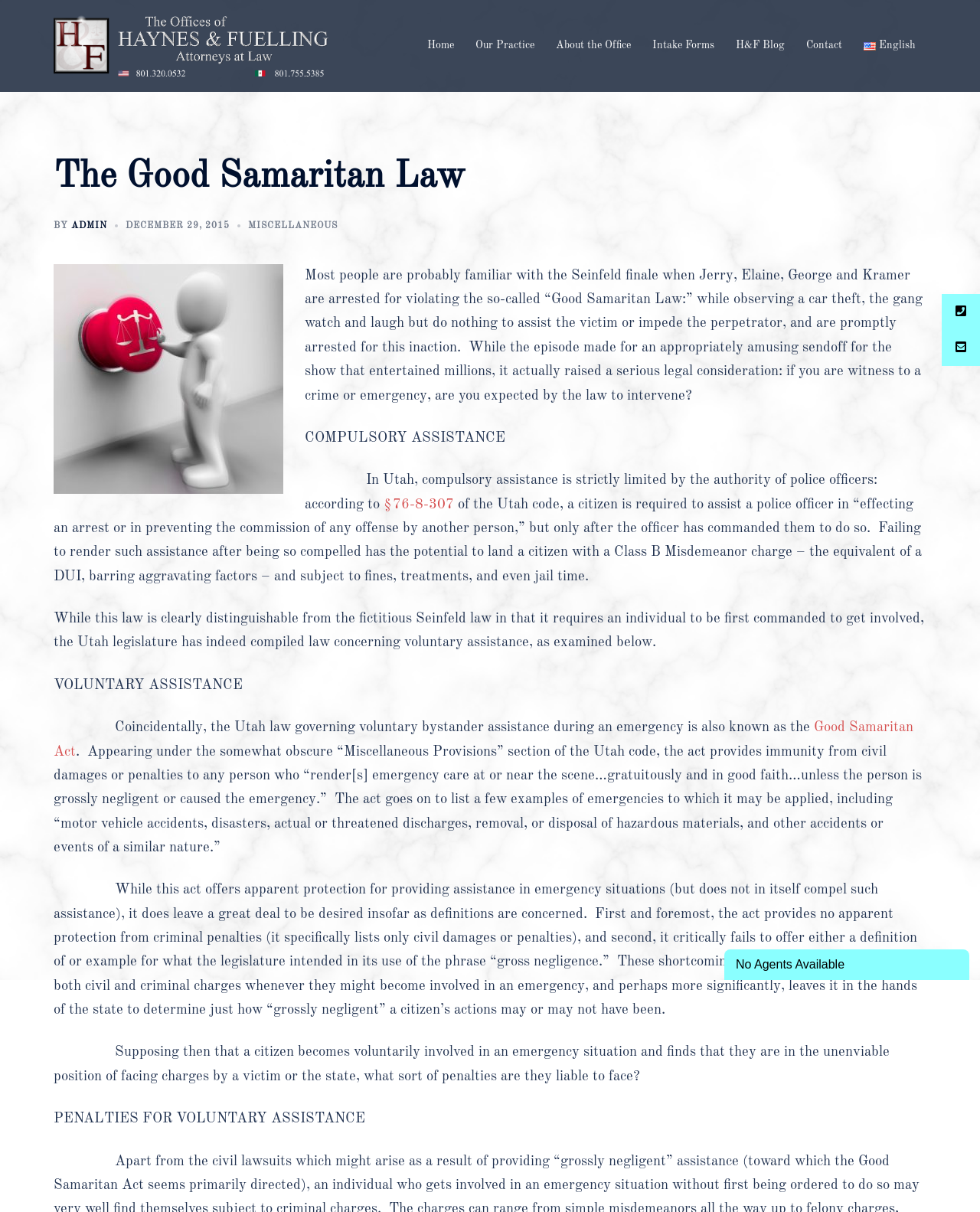Answer the question with a brief word or phrase:
What is the penalty for failing to assist a police officer in Utah?

Class B Misdemeanor